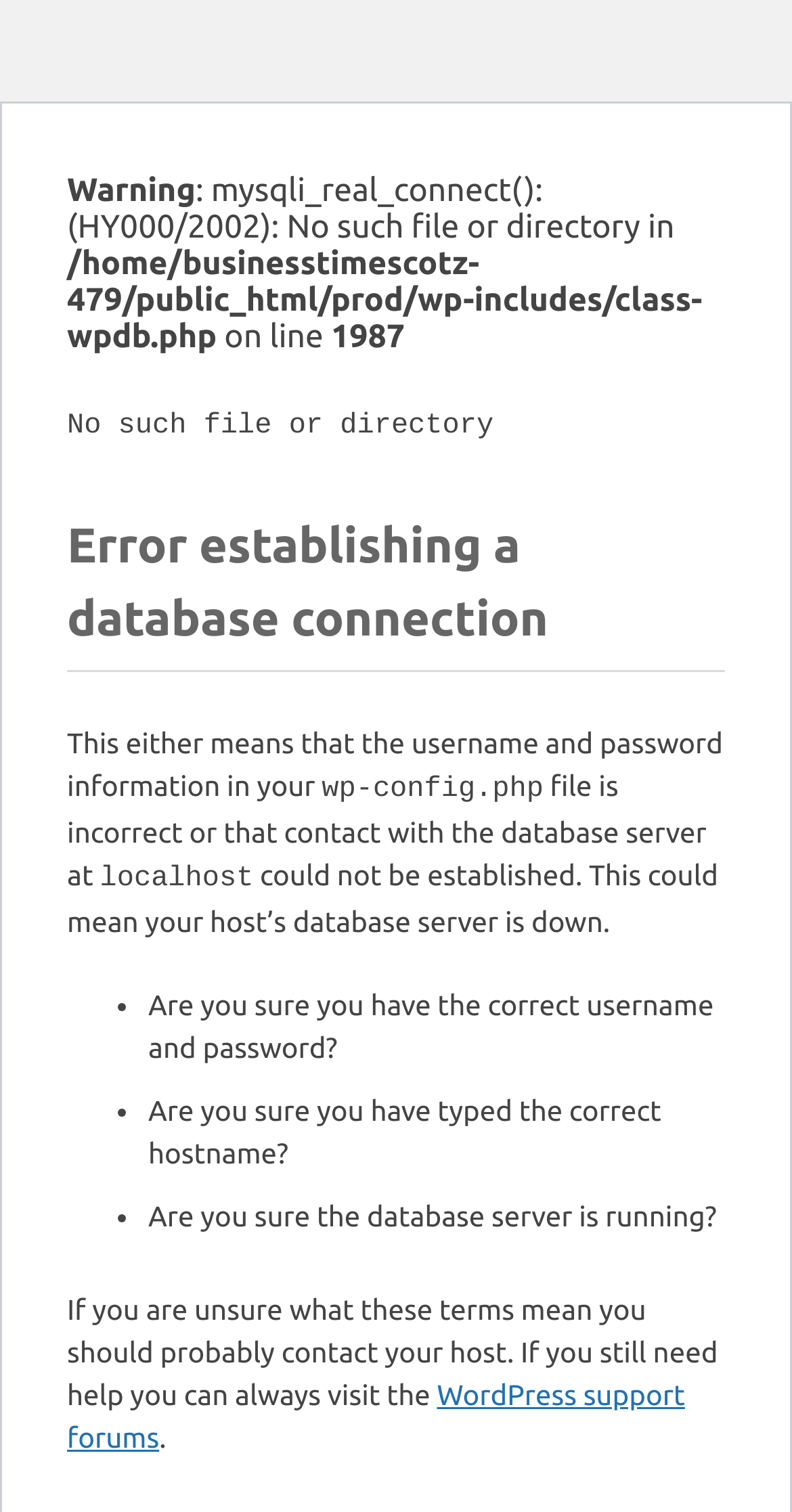Extract the main heading from the webpage content.

Error establishing a database connection